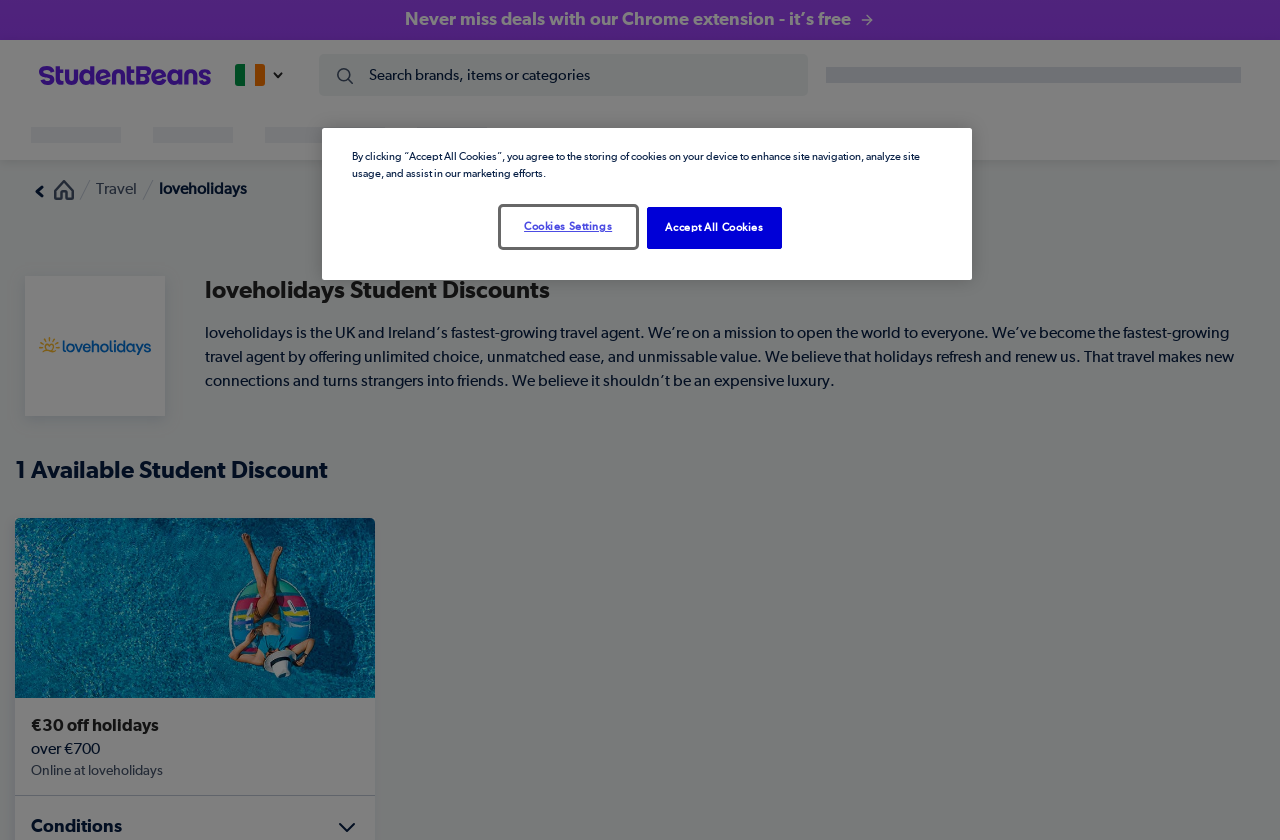How many student discounts are available?
From the screenshot, supply a one-word or short-phrase answer.

1